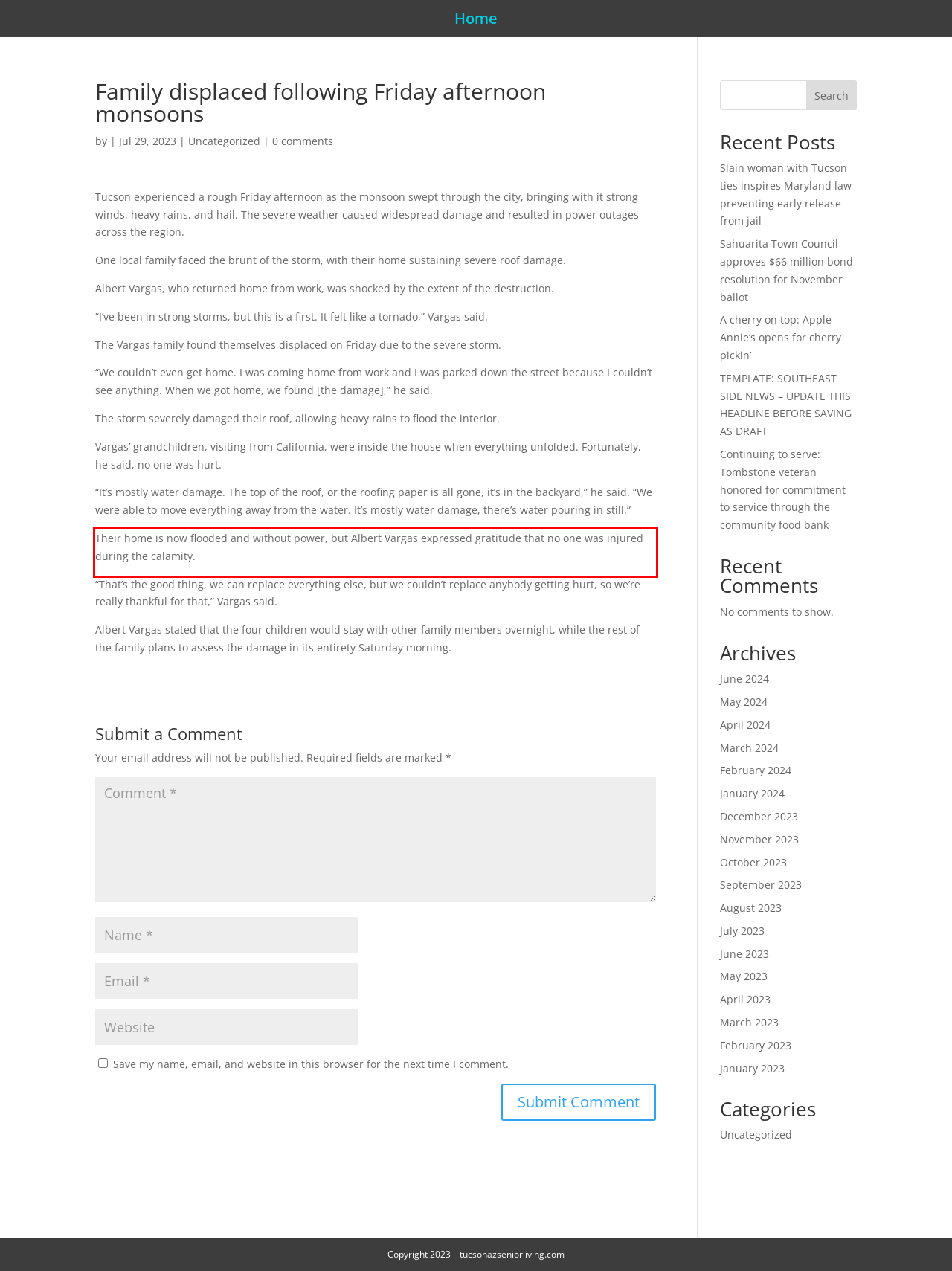Please look at the screenshot provided and find the red bounding box. Extract the text content contained within this bounding box.

Their home is now flooded and without power, but Albert Vargas expressed gratitude that no one was injured during the calamity.